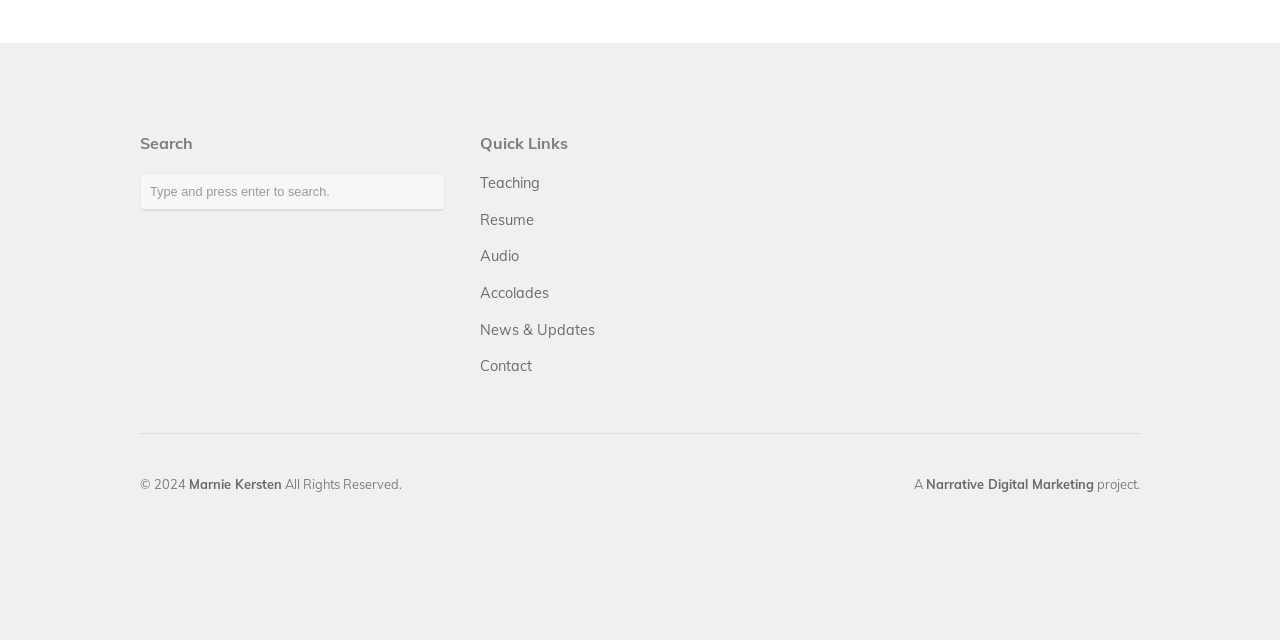Bounding box coordinates are specified in the format (top-left x, top-left y, bottom-right x, bottom-right y). All values are floating point numbers bounded between 0 and 1. Please provide the bounding box coordinate of the region this sentence describes: Contact

[0.375, 0.558, 0.416, 0.586]